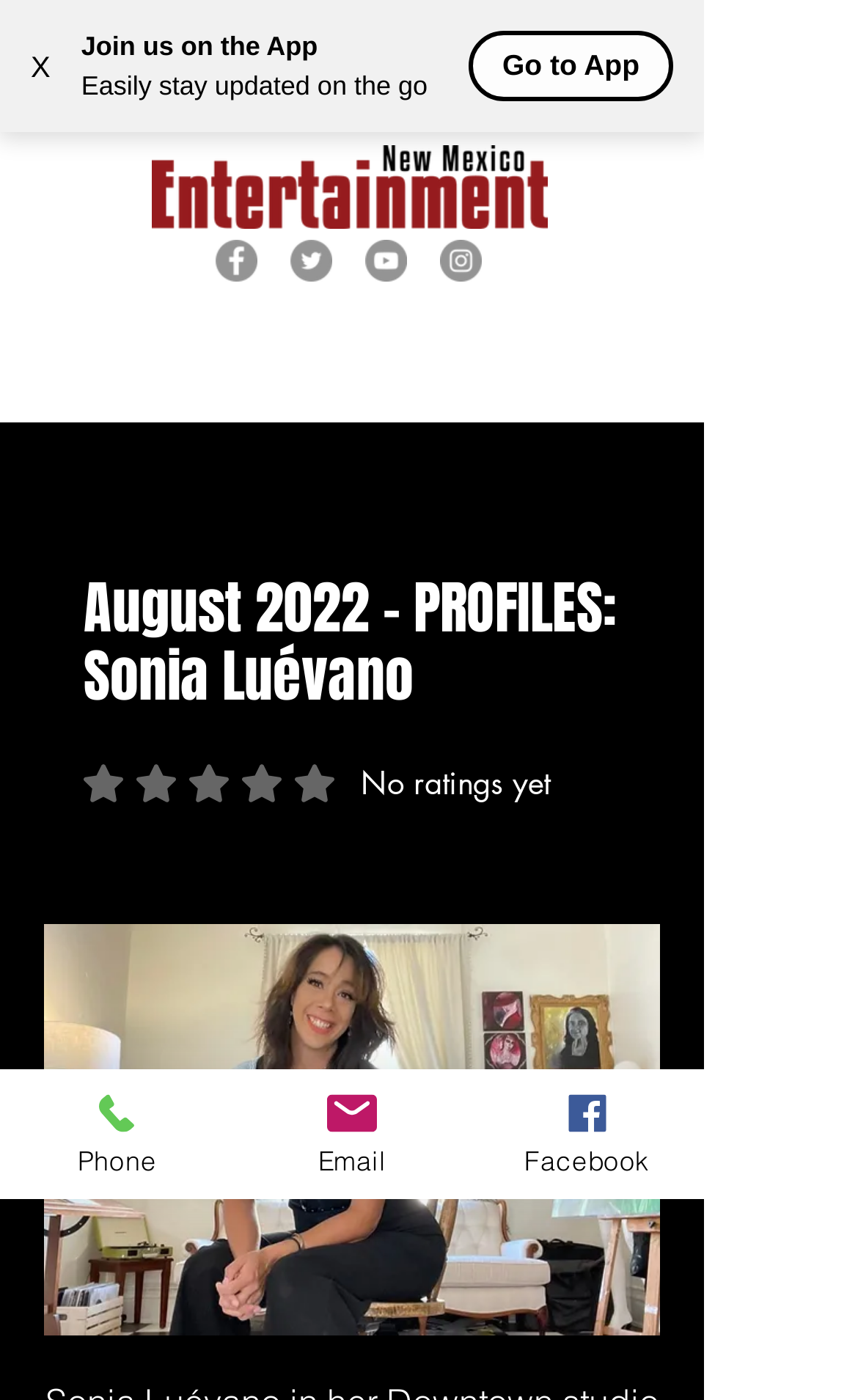Please specify the bounding box coordinates of the clickable region necessary for completing the following instruction: "Visit the New Mexico Entertainment website". The coordinates must consist of four float numbers between 0 and 1, i.e., [left, top, right, bottom].

[0.177, 0.104, 0.638, 0.163]